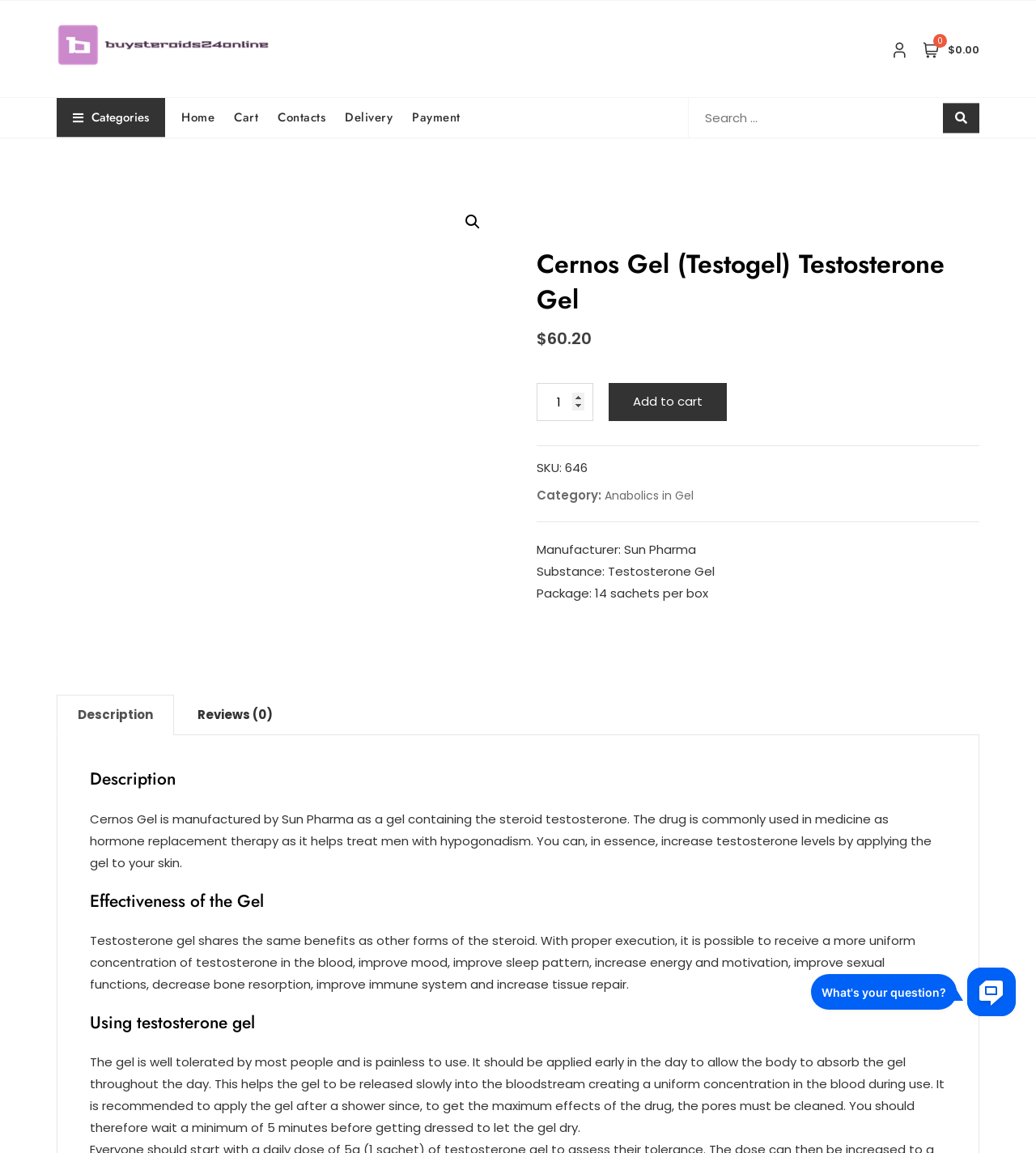Provide an in-depth caption for the contents of the webpage.

This webpage is an e-commerce page selling Cernos Gel (Testogel) Testosterone Gel. At the top left, there is a logo with a link and an image. On the top right, there are several links for navigation, including "Categories", "Home", "Cart", "Contacts", and "Delivery". Below the navigation links, there is a search bar with a search button and a magnifying glass icon.

The main content of the page is divided into two sections. On the left, there is a product image and a section with product information, including the product name, price, and quantity selector. Below the product information, there are buttons to add the product to the cart and a section with product details, including the SKU, category, manufacturer, substance, and package information.

On the right, there is a tab list with two tabs: "Description" and "Reviews (0)". The "Description" tab is selected by default and displays a detailed description of the product, including its uses, benefits, and instructions for use. The description is divided into three sections: "Description", "Effectiveness of the Gel", and "Using testosterone gel".

At the bottom of the page, there is an iframe with a help chat window.